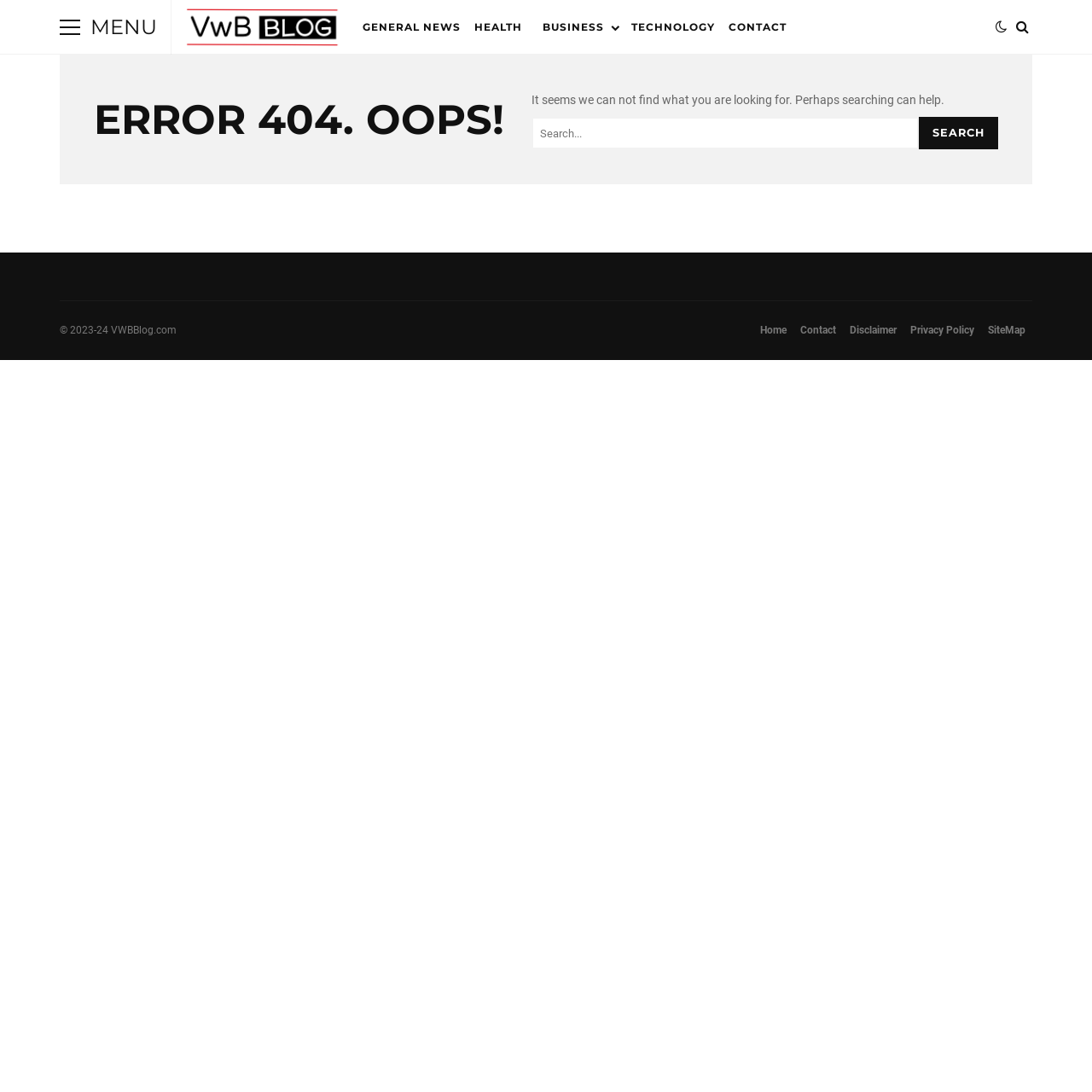Please locate the bounding box coordinates of the element that needs to be clicked to achieve the following instruction: "Click the MENU button". The coordinates should be four float numbers between 0 and 1, i.e., [left, top, right, bottom].

[0.055, 0.0, 0.073, 0.05]